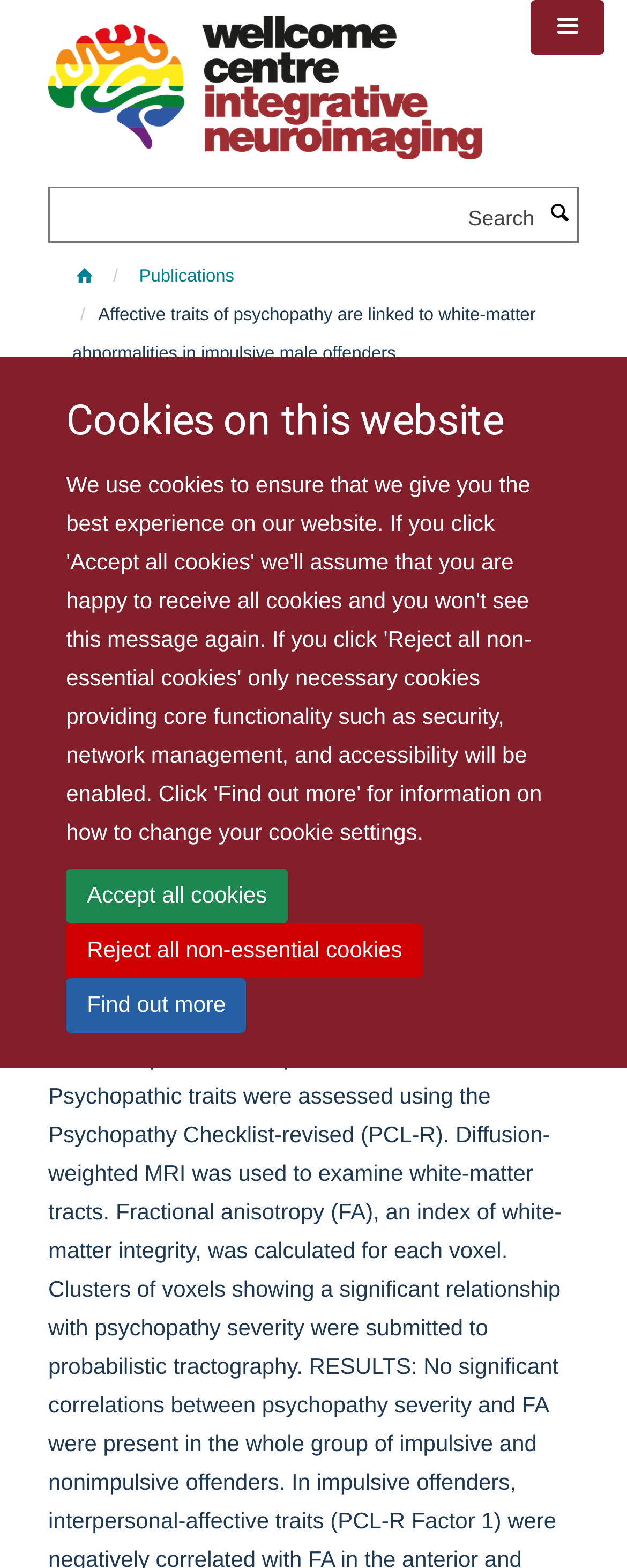Answer the question in a single word or phrase:
What is the name of the research center?

Wellcome Centre for Integrative Neuroimaging